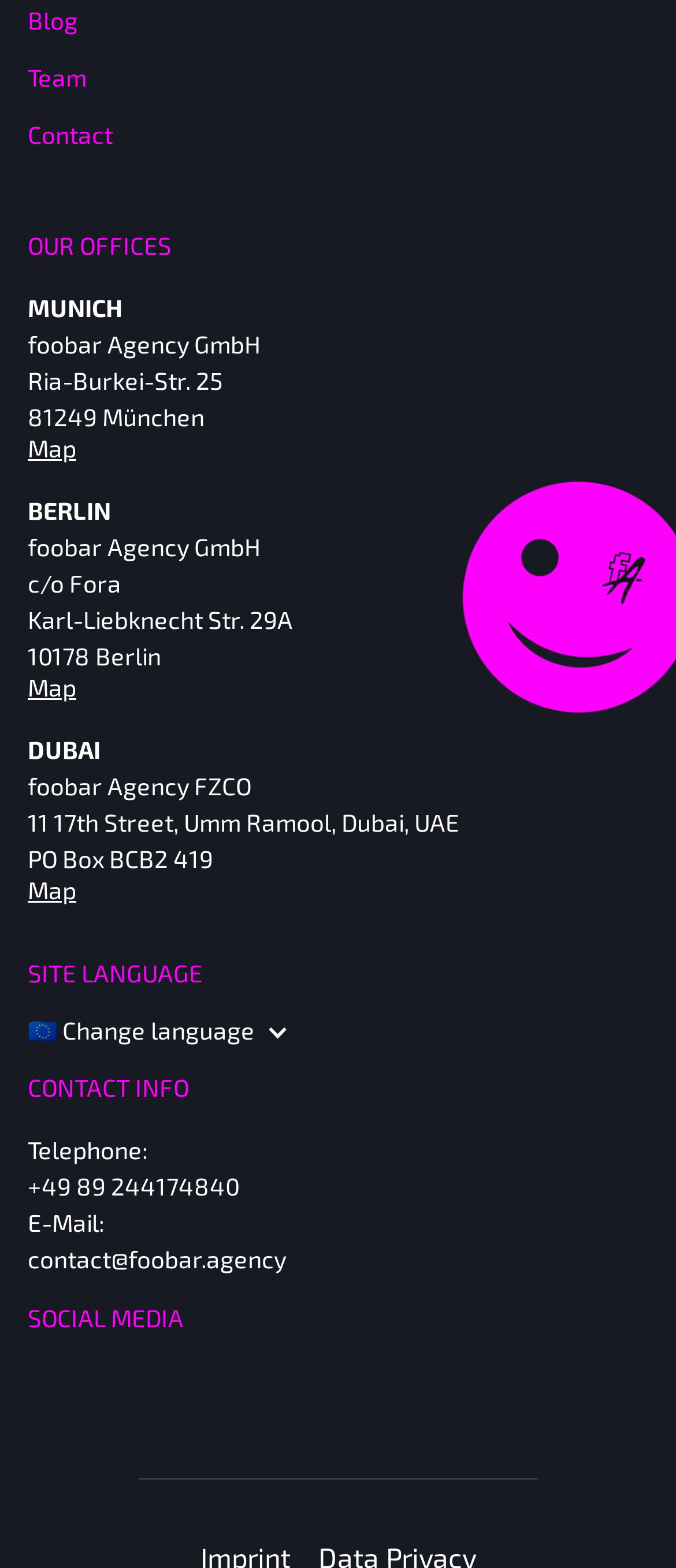Locate the bounding box coordinates of the element you need to click to accomplish the task described by this instruction: "Click on Blog".

[0.041, 0.004, 0.959, 0.023]